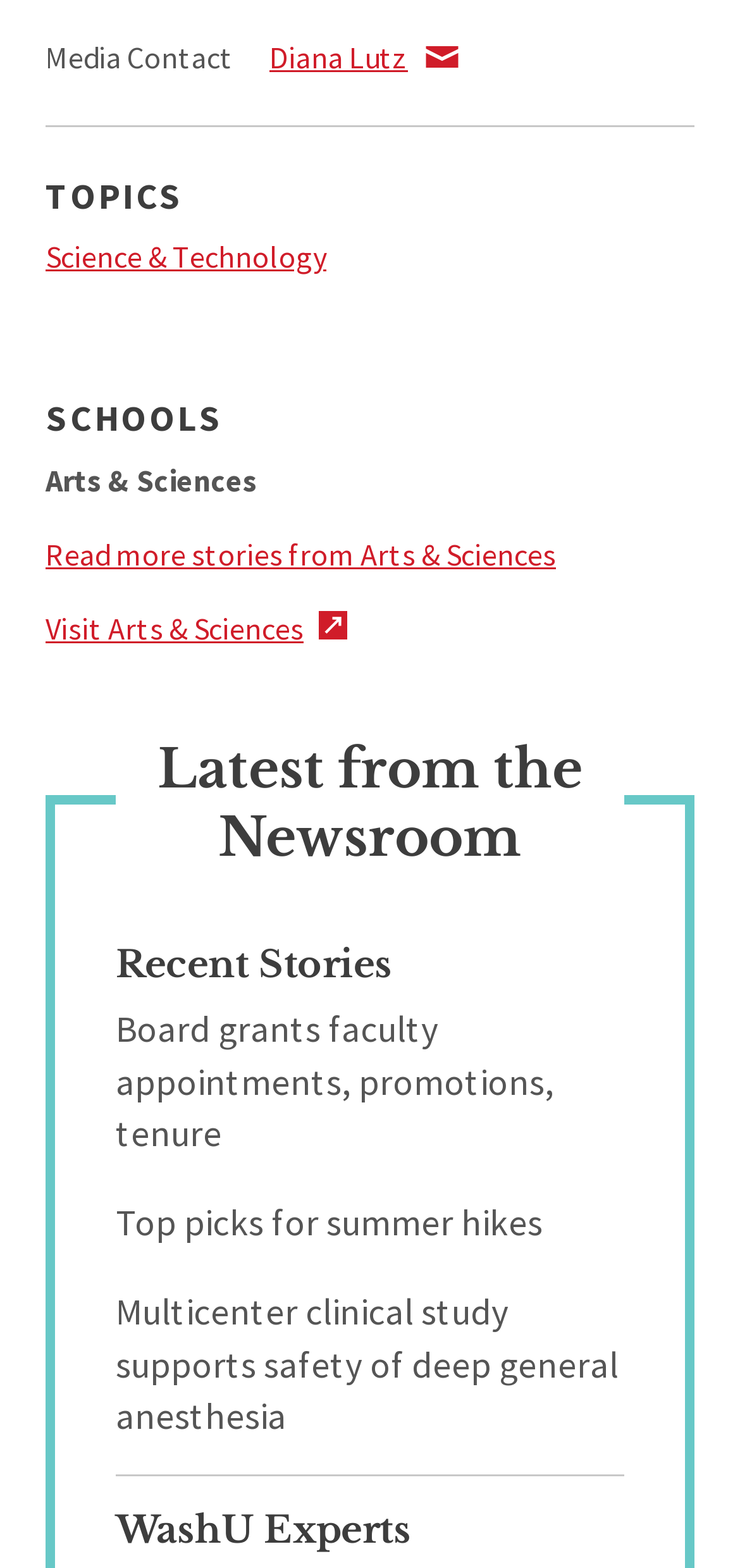Find the bounding box coordinates of the clickable element required to execute the following instruction: "View Facebook page". Provide the coordinates as four float numbers between 0 and 1, i.e., [left, top, right, bottom].

None